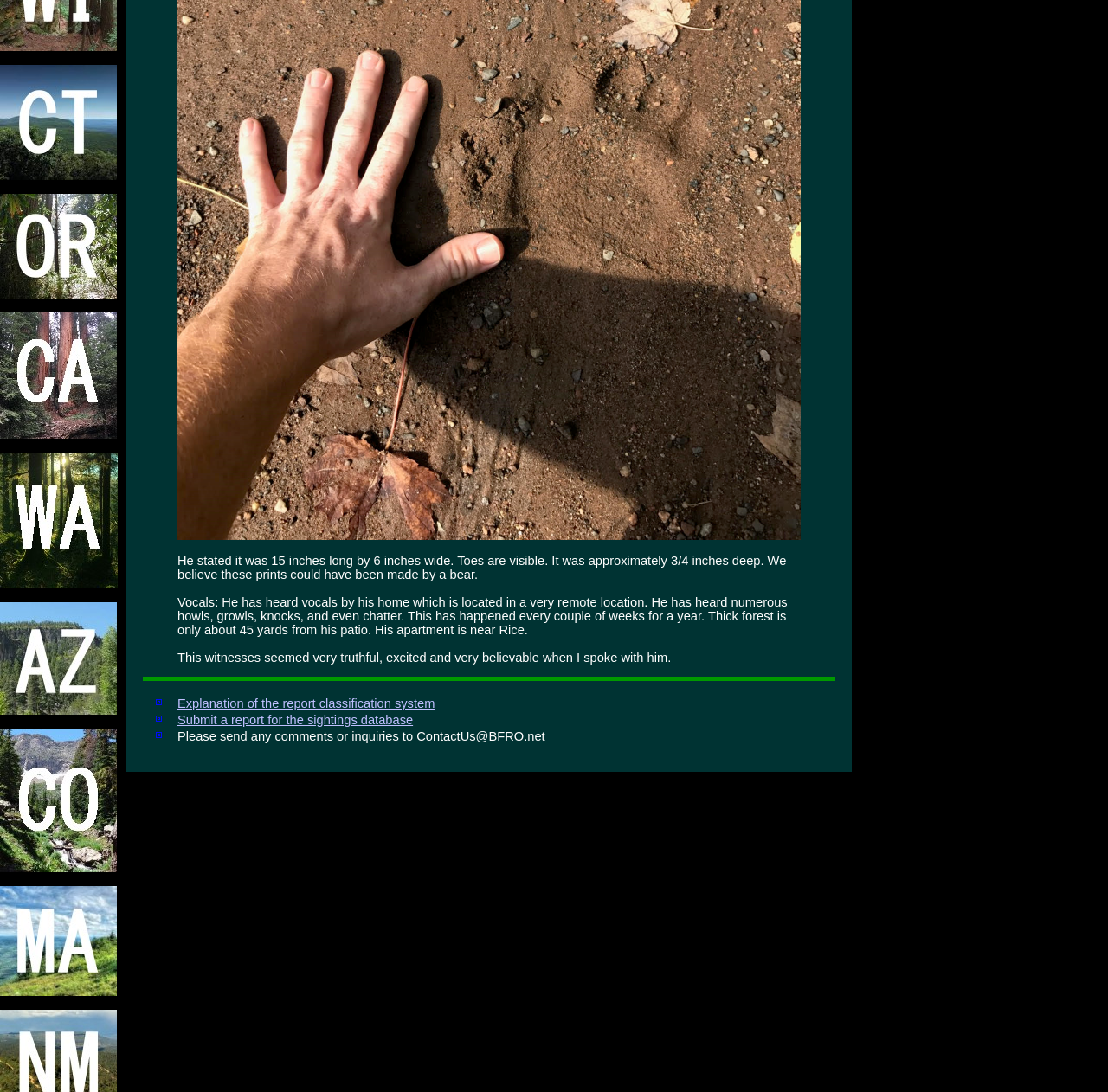Provide your answer in a single word or phrase: 
What is the purpose of the separator element?

To separate content